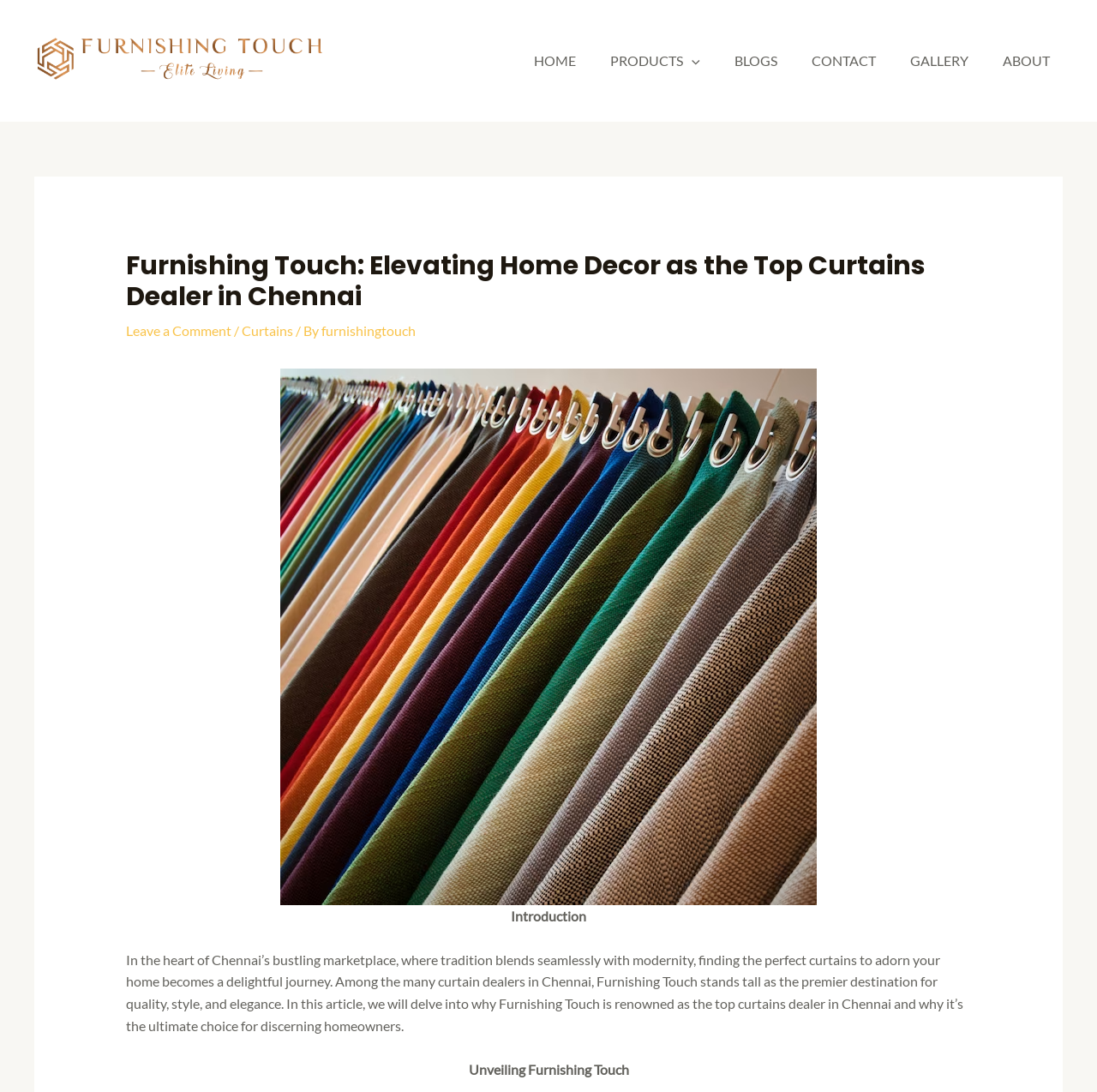Answer this question using a single word or a brief phrase:
What is the purpose of the article?

To explain why Furnishing Touch is the top curtains dealer